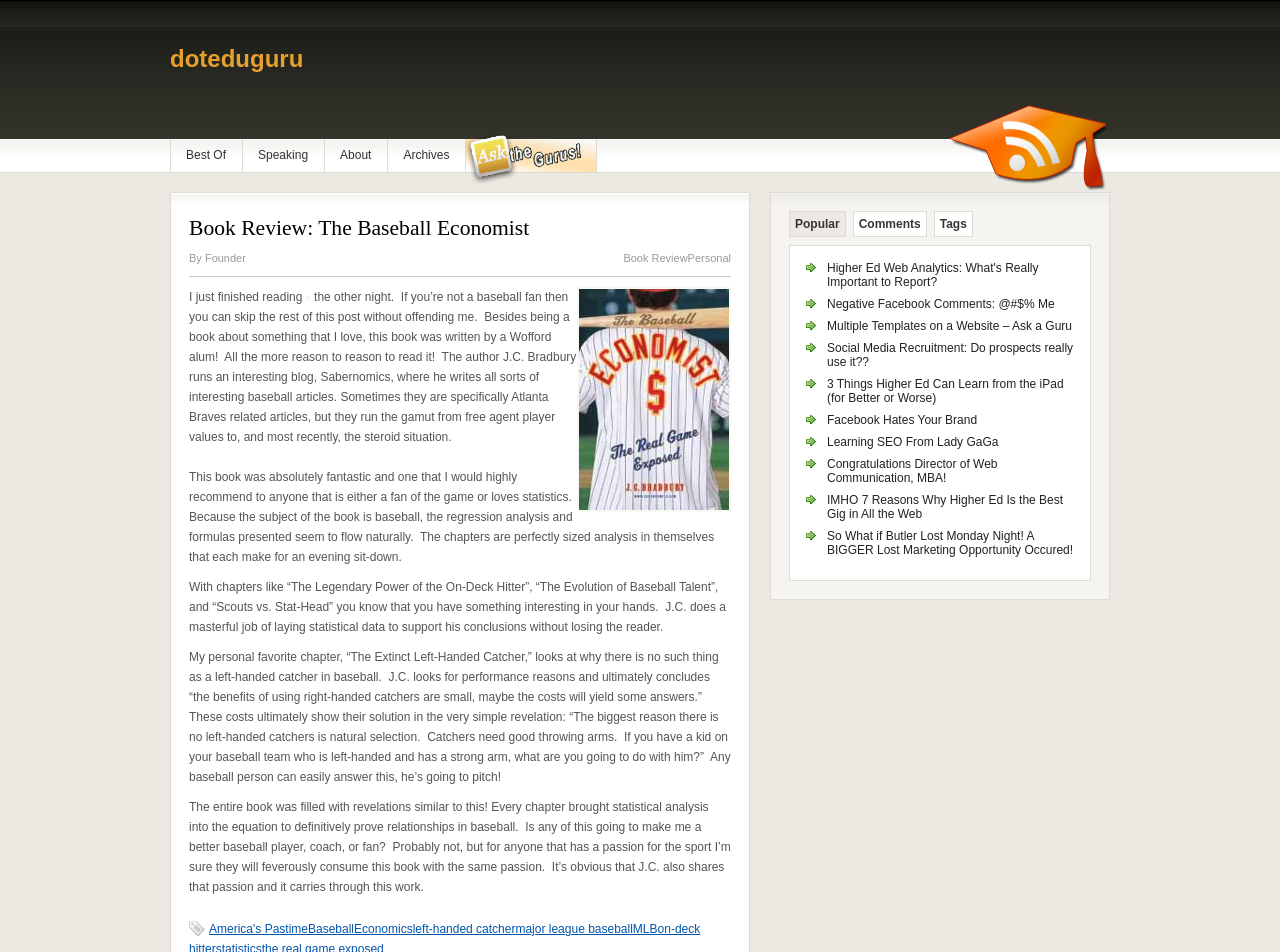Determine the bounding box coordinates for the region that must be clicked to execute the following instruction: "Read the 'About' page".

[0.254, 0.146, 0.302, 0.181]